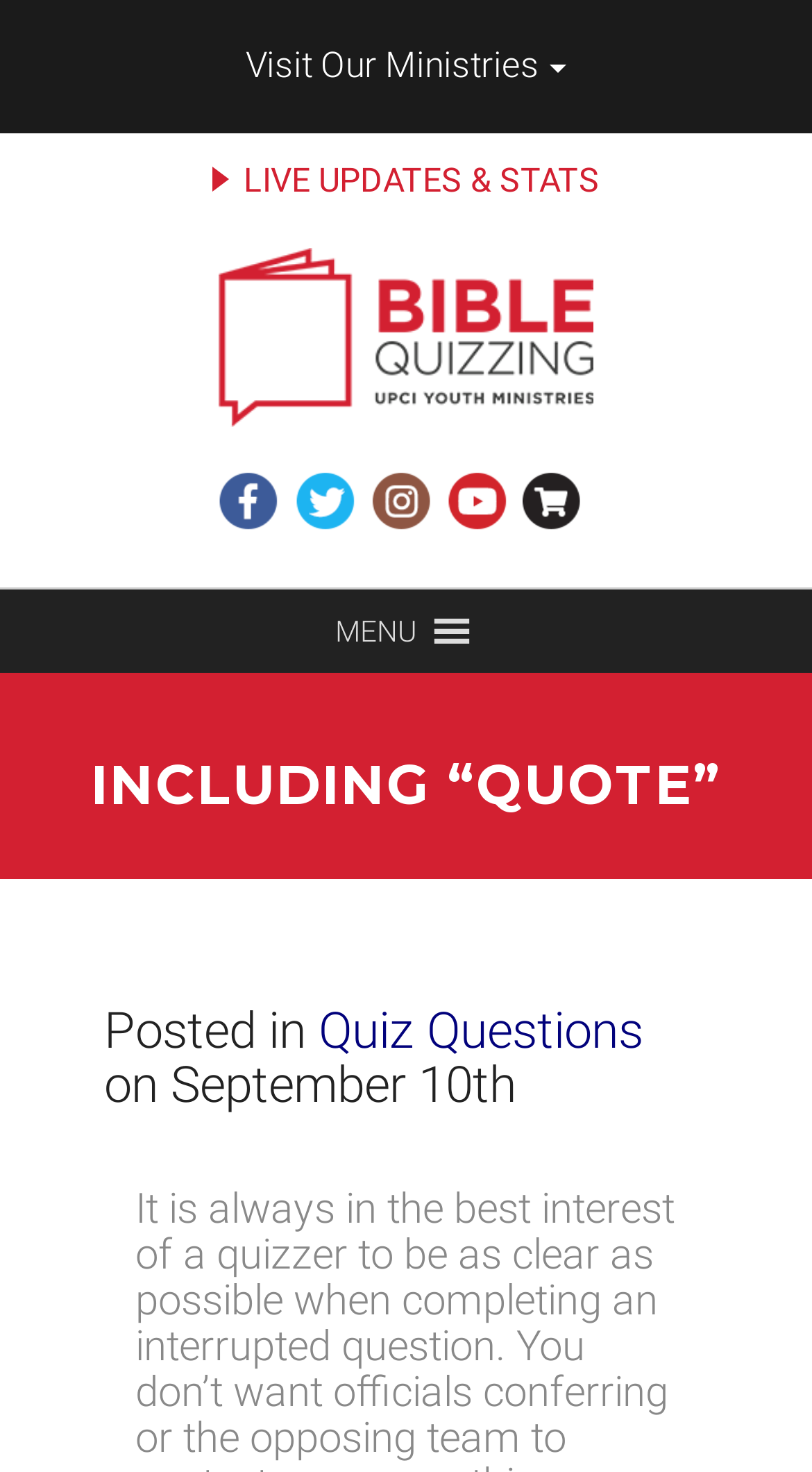Specify the bounding box coordinates of the area that needs to be clicked to achieve the following instruction: "Open Facebook".

[0.263, 0.319, 0.345, 0.364]